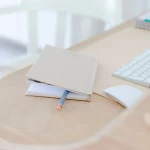Explain in detail what you see in the image.

The image captures a minimalist workspace featuring a sleek, light-colored desk. On the desk rests a neatly closed notebook, styled in a soft, neutral tone, with a hint of white paper peeking out from its pages. A pencil, slightly protruding from the notebook, adds a touch of creativity and readiness for brainstorming or note-taking. Adjacent to the notebook is a modern computer keyboard and an elegantly designed mouse, suggesting an organized setup ideal for productivity and focus. The overall ambiance conveys a serene and inviting environment, perfect for work or study.